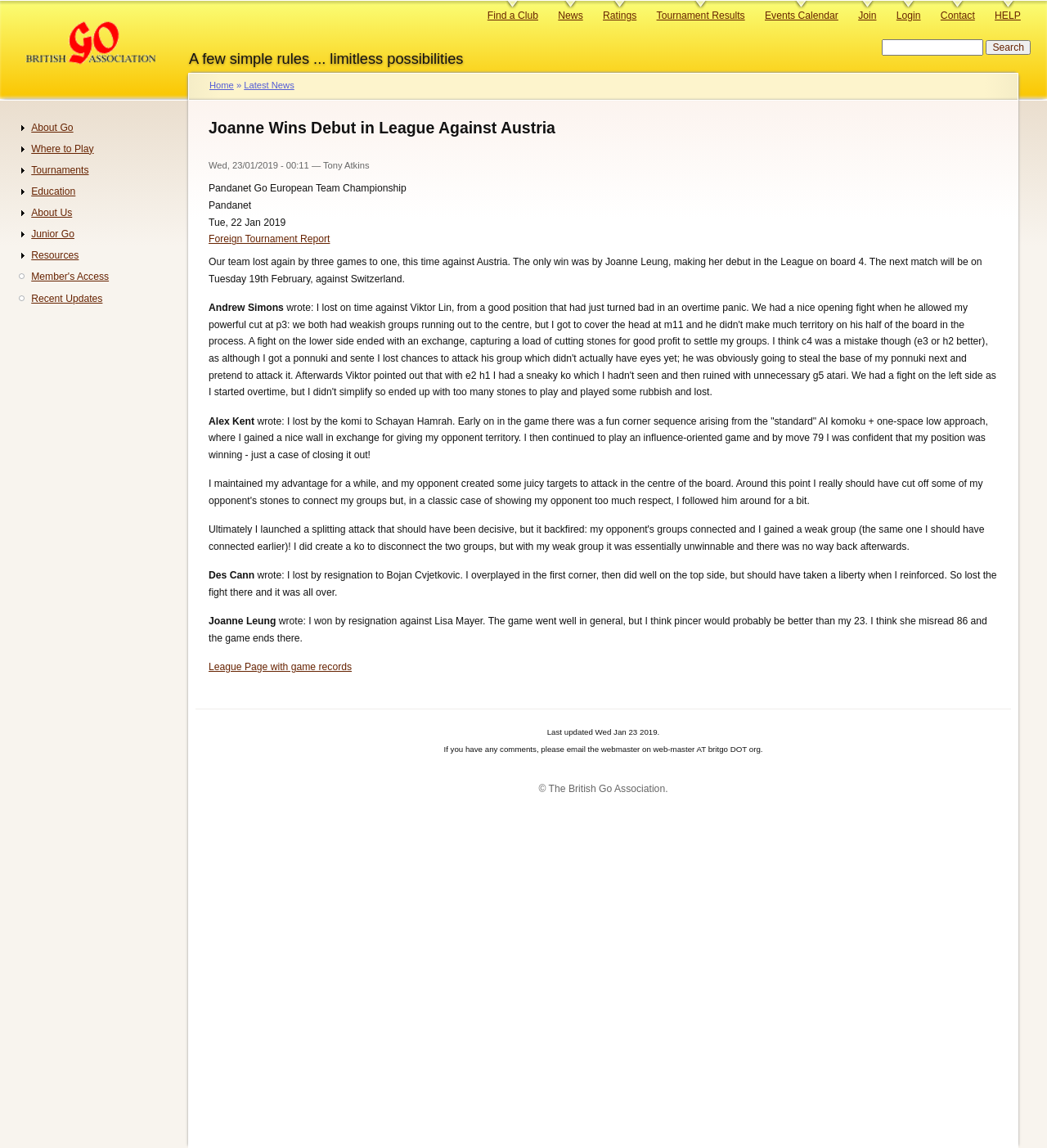Please identify the bounding box coordinates of the clickable area that will fulfill the following instruction: "View the league page with game records". The coordinates should be in the format of four float numbers between 0 and 1, i.e., [left, top, right, bottom].

[0.199, 0.576, 0.336, 0.586]